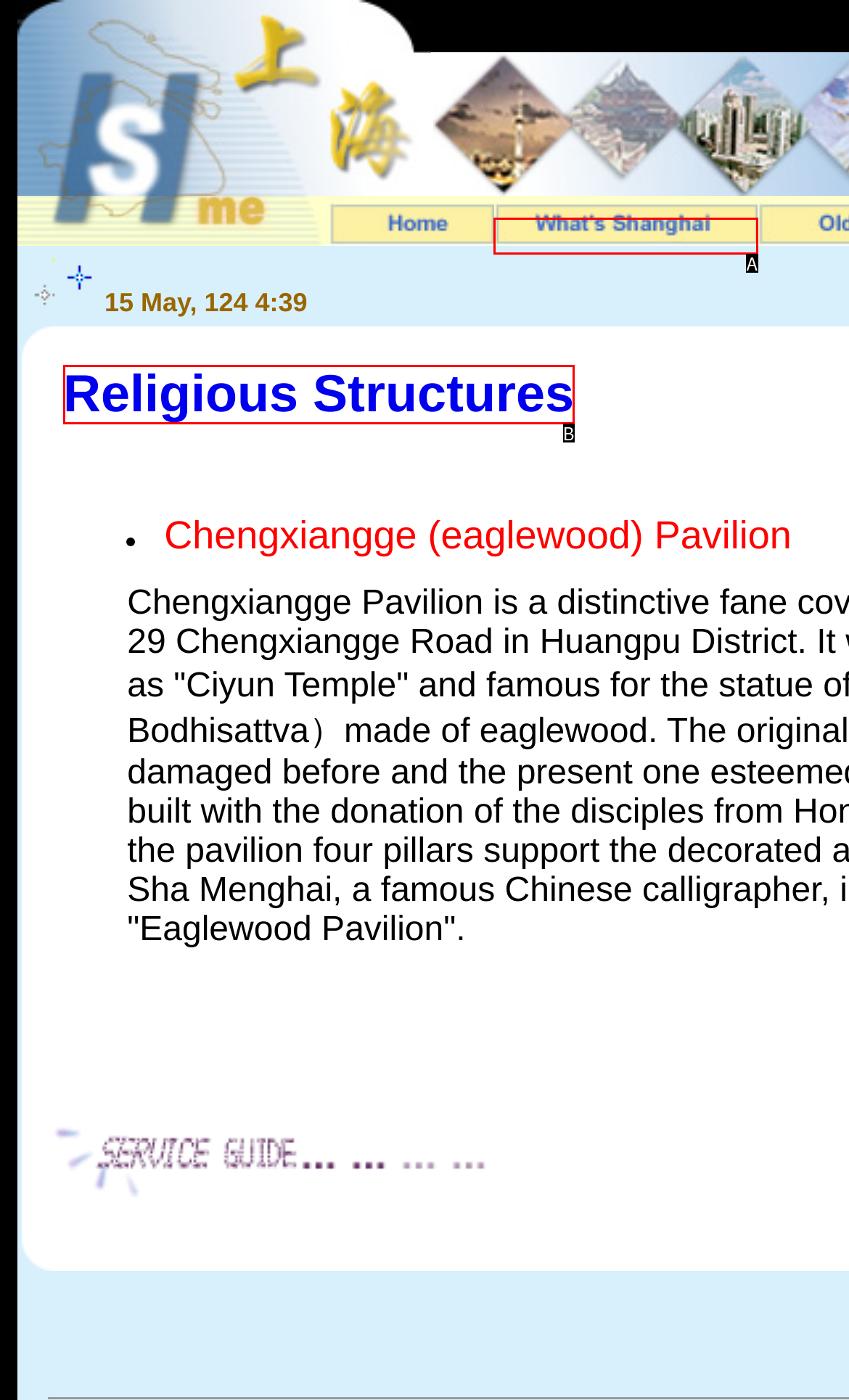Which HTML element matches the description: name="image1"?
Reply with the letter of the correct choice.

A